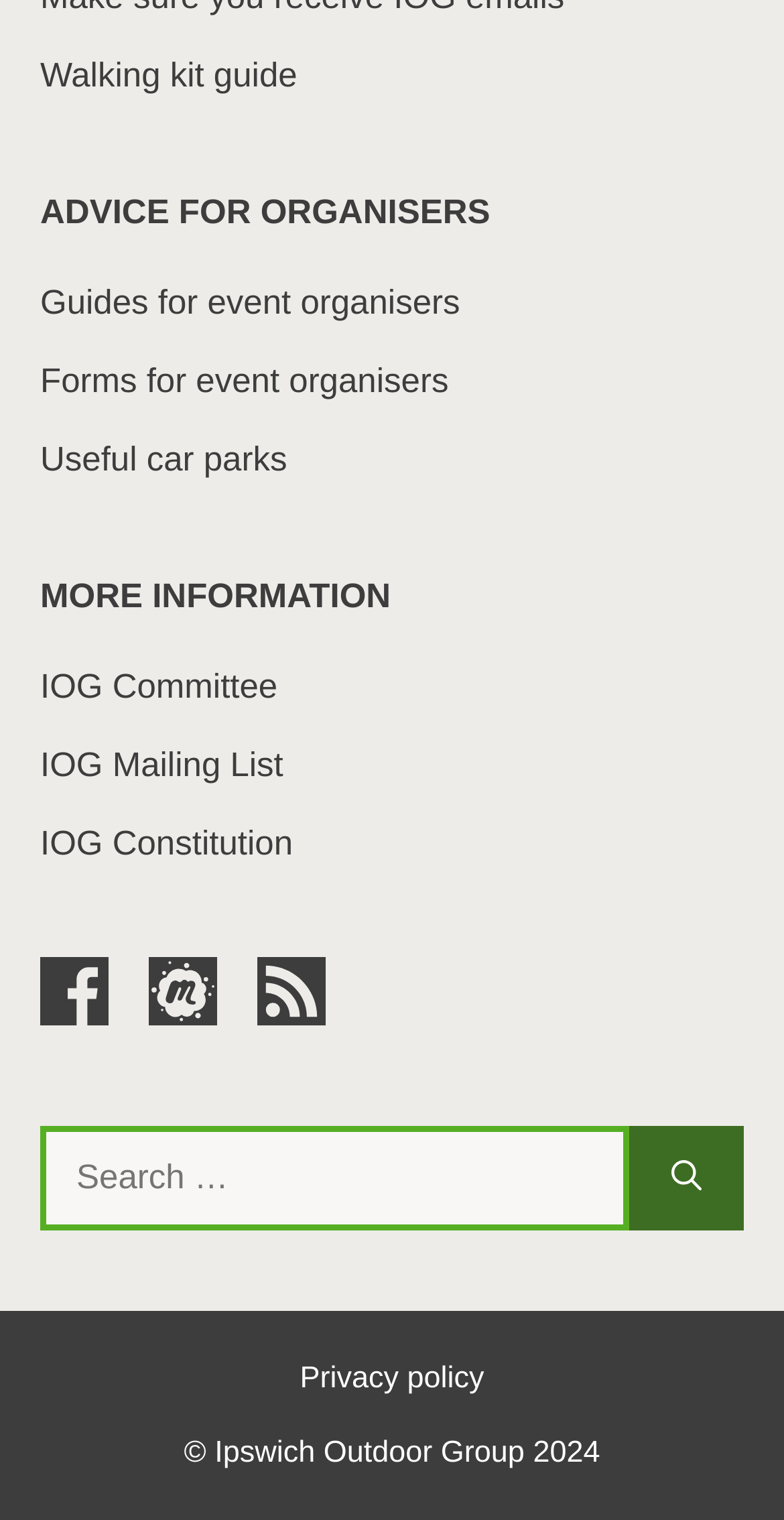Determine the bounding box coordinates for the clickable element required to fulfill the instruction: "View guides for event organisers". Provide the coordinates as four float numbers between 0 and 1, i.e., [left, top, right, bottom].

[0.051, 0.186, 0.587, 0.211]